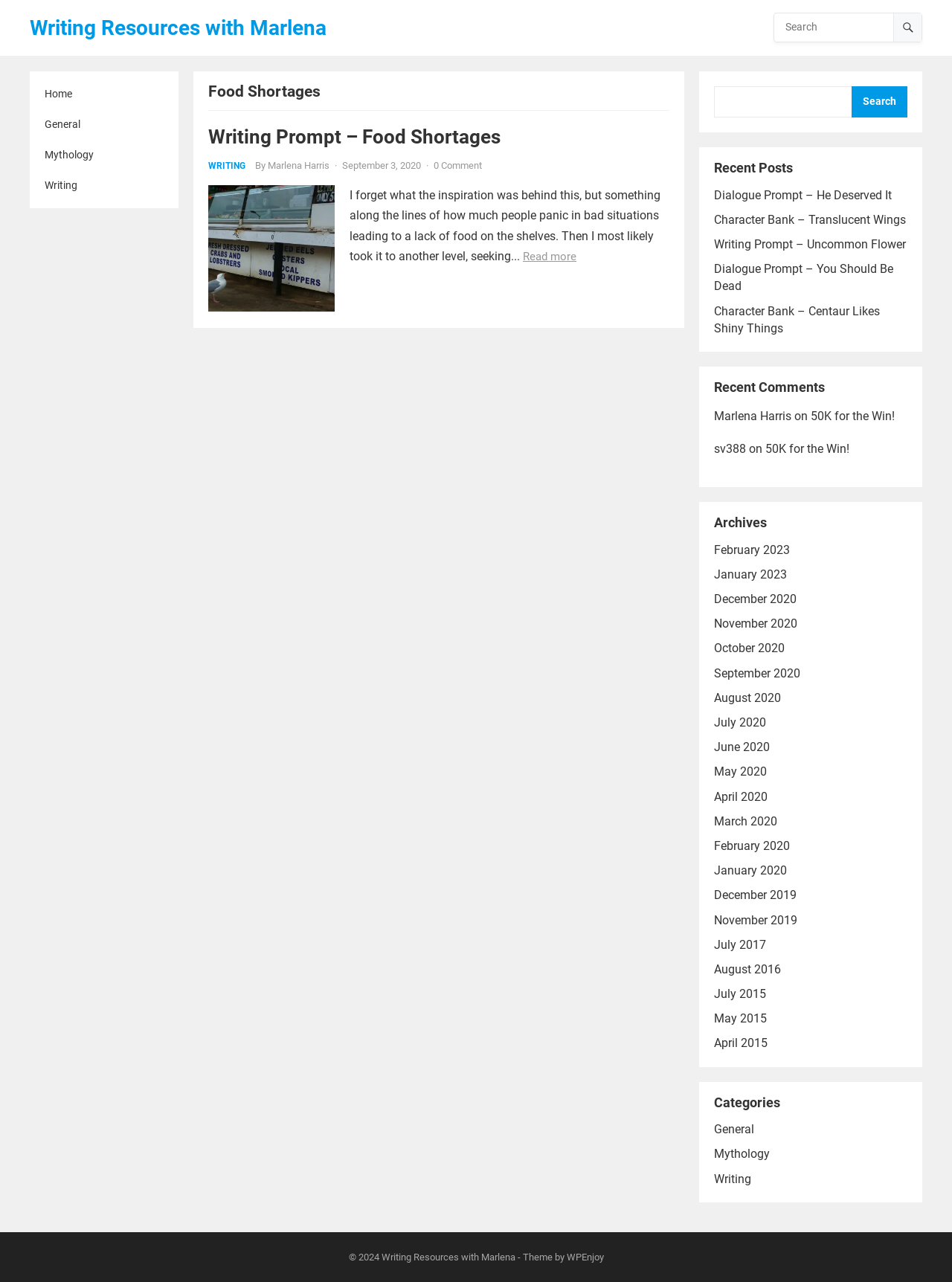Please provide a detailed answer to the question below by examining the image:
What is the date of the latest article?

I looked for the date mentioned in the article section, which is 'September 3, 2020' next to the author's name 'Marlena Harris'.